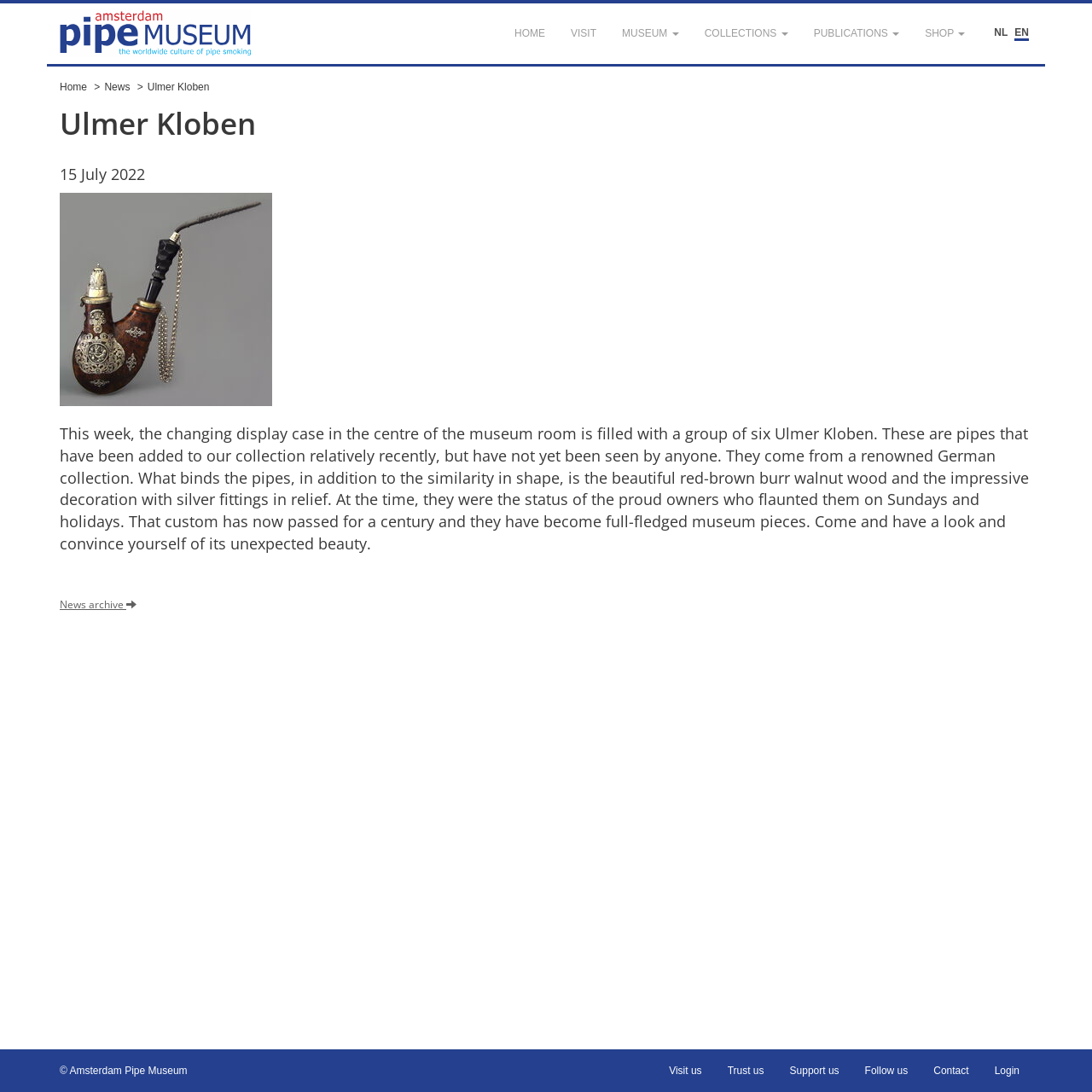Find the bounding box coordinates for the element that must be clicked to complete the instruction: "Visit the Pipe Museum". The coordinates should be four float numbers between 0 and 1, indicated as [left, top, right, bottom].

[0.043, 0.007, 0.241, 0.054]